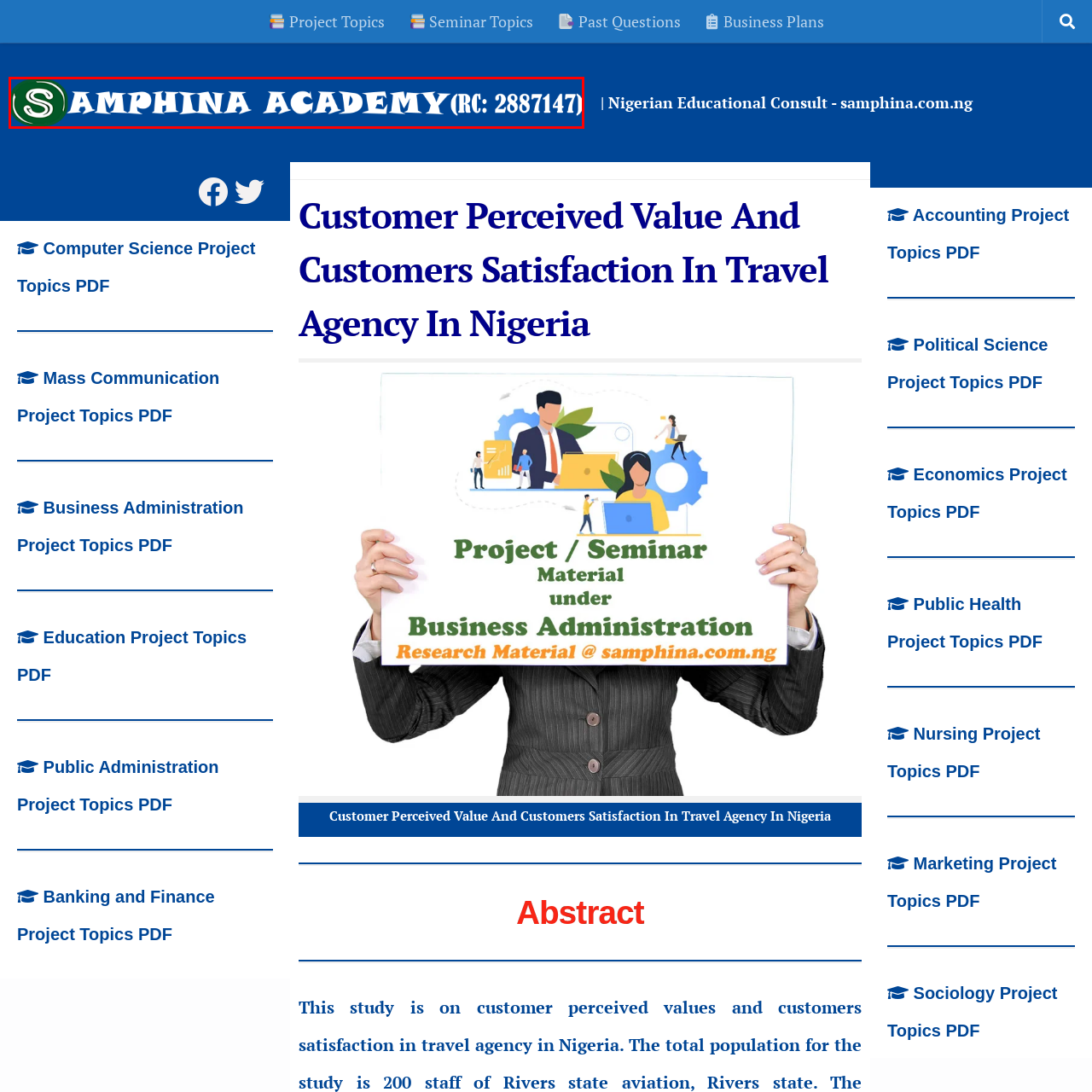Pay attention to the image highlighted by the red border, What is the registration code of Samphina Academy? Please give a one-word or short phrase answer.

RC: 2887147